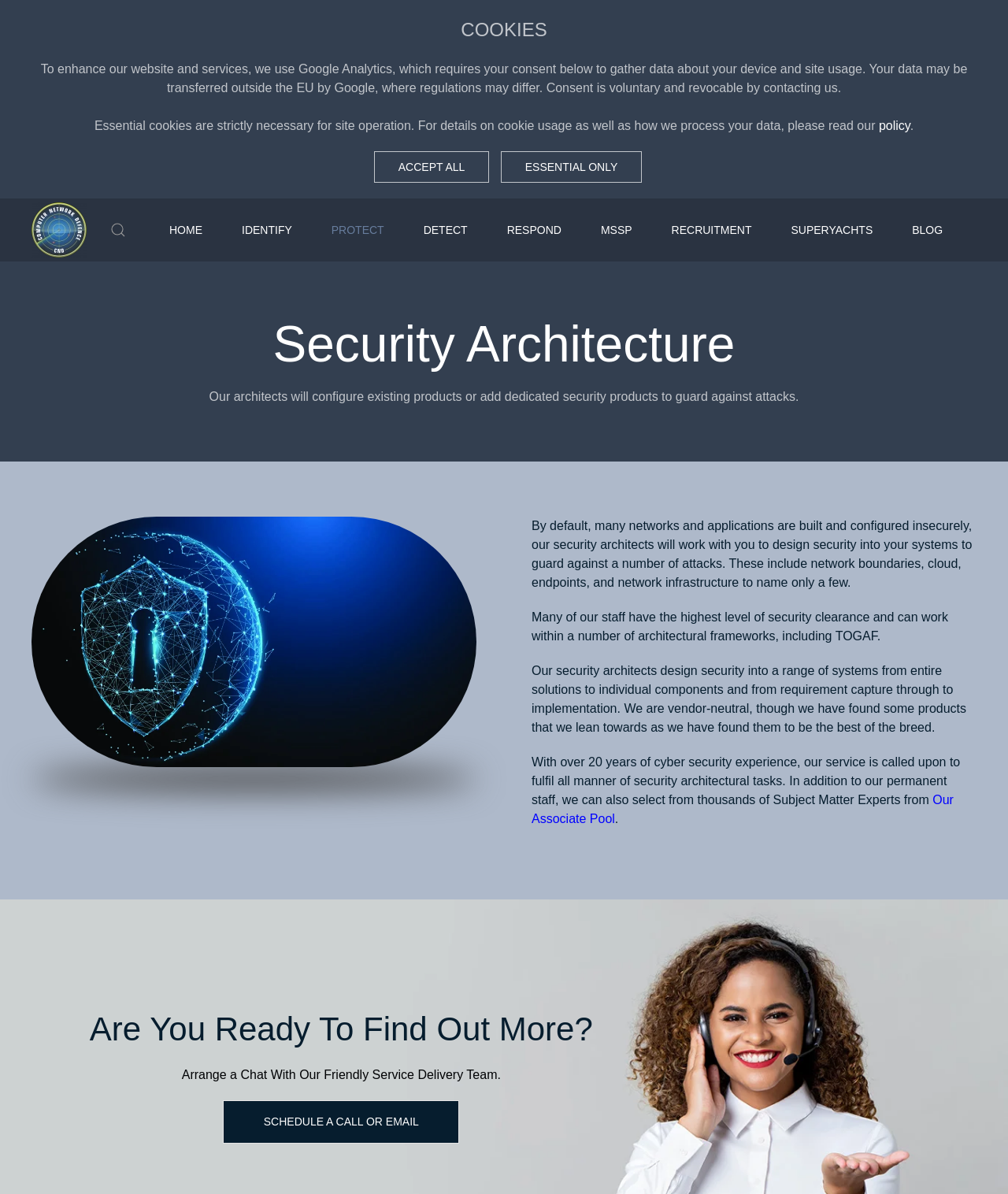With reference to the screenshot, provide a detailed response to the question below:
What is the purpose of the security architects?

According to the webpage, the security architects will configure existing products or add dedicated security products to guard against attacks, which means their purpose is to protect systems from potential threats.